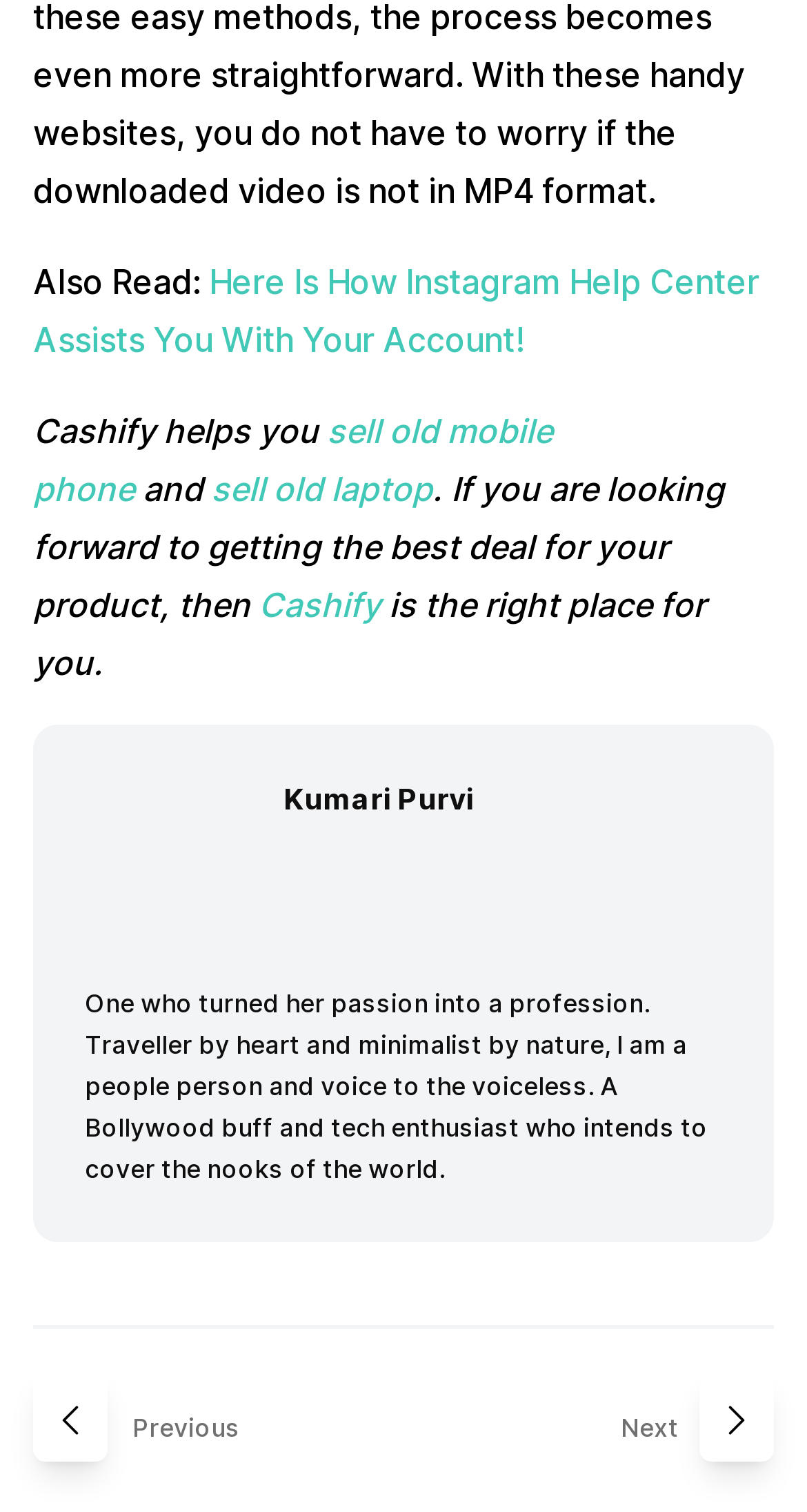Using a single word or phrase, answer the following question: 
What is the purpose of the separator element?

To separate content